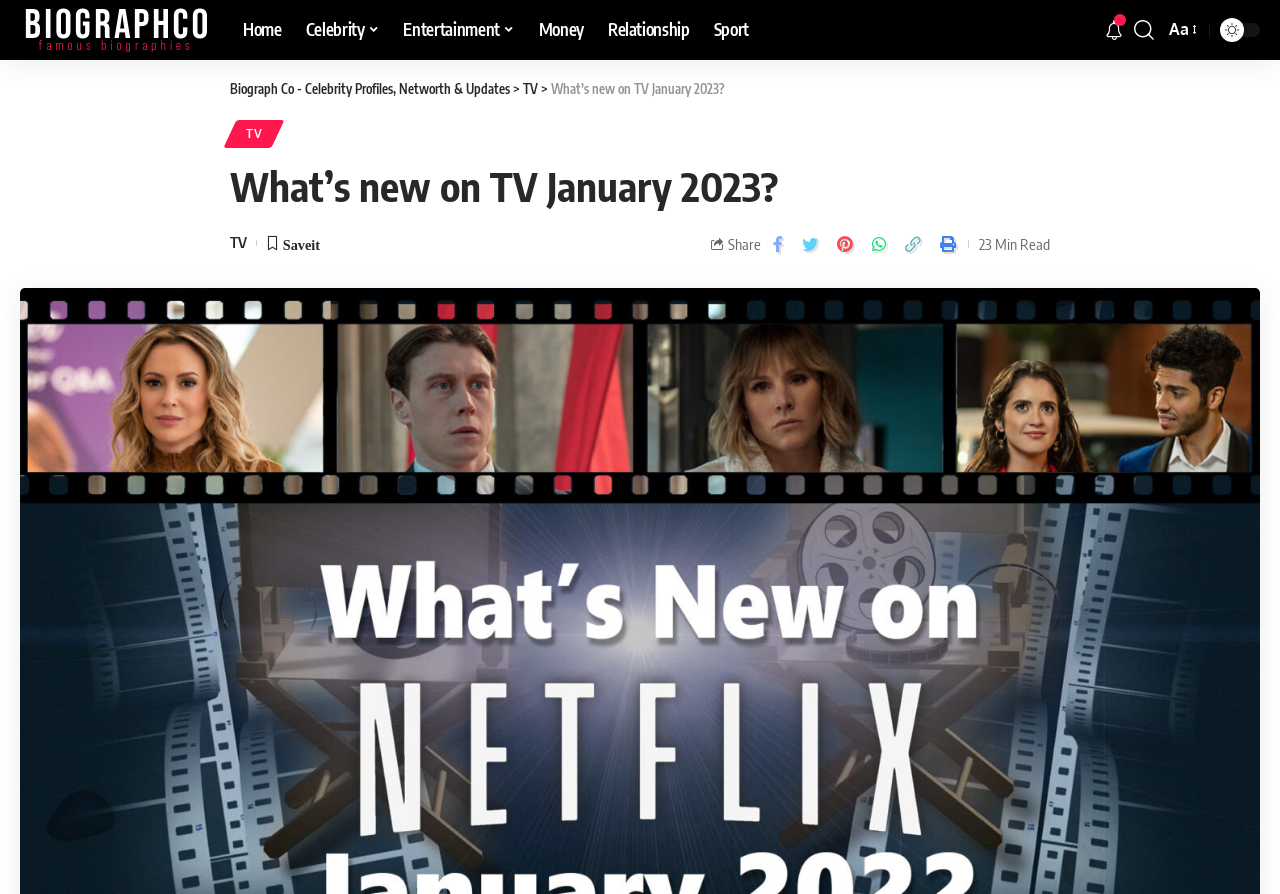What category of entertainment is being discussed?
Please respond to the question with a detailed and informative answer.

The category of entertainment being discussed can be found in the heading 'What’s new on TV January 2023?' and also in the navigation menu, where 'TV' is one of the options.